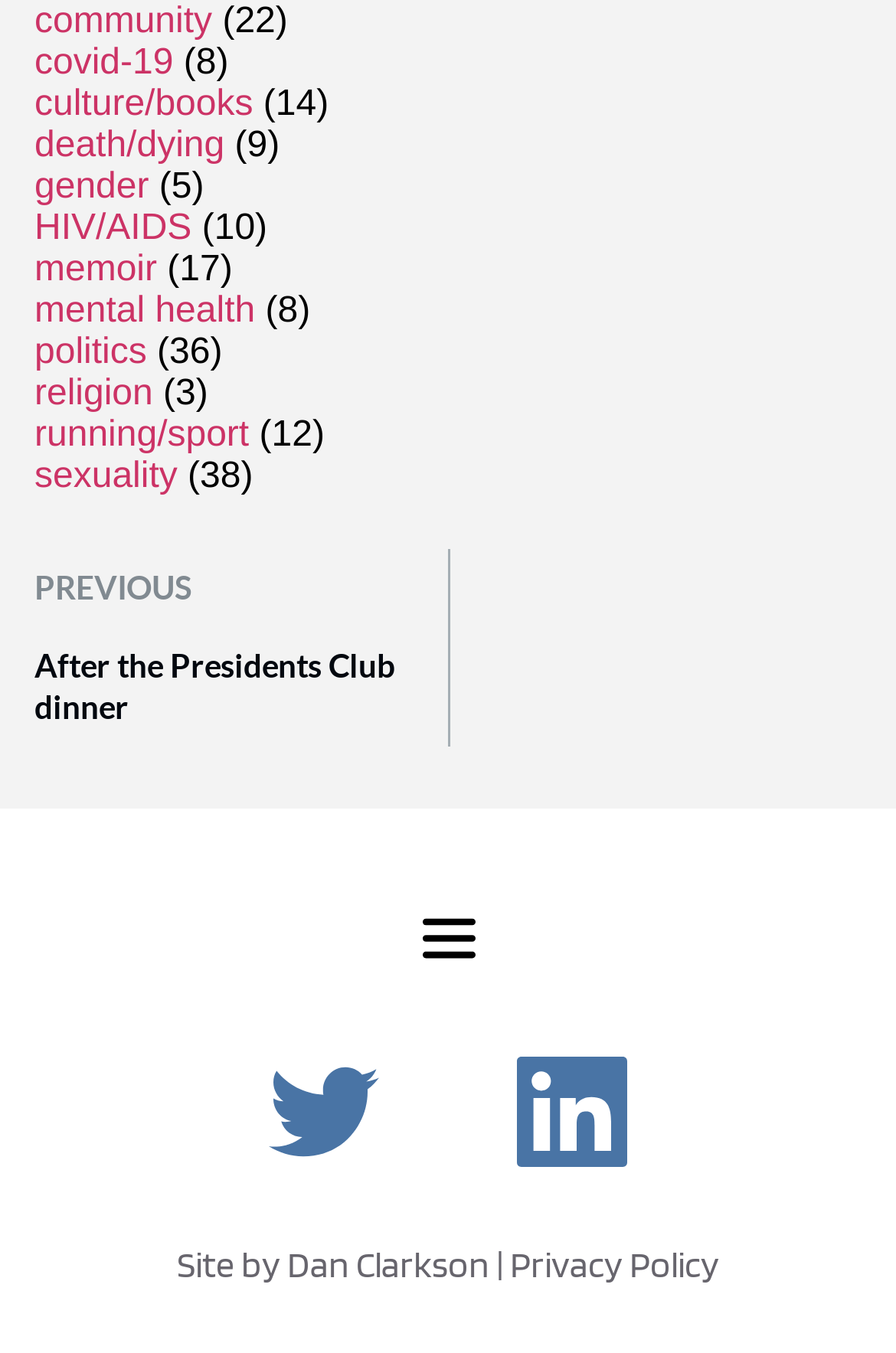Identify the bounding box for the UI element that is described as follows: "mental health".

[0.038, 0.215, 0.285, 0.244]